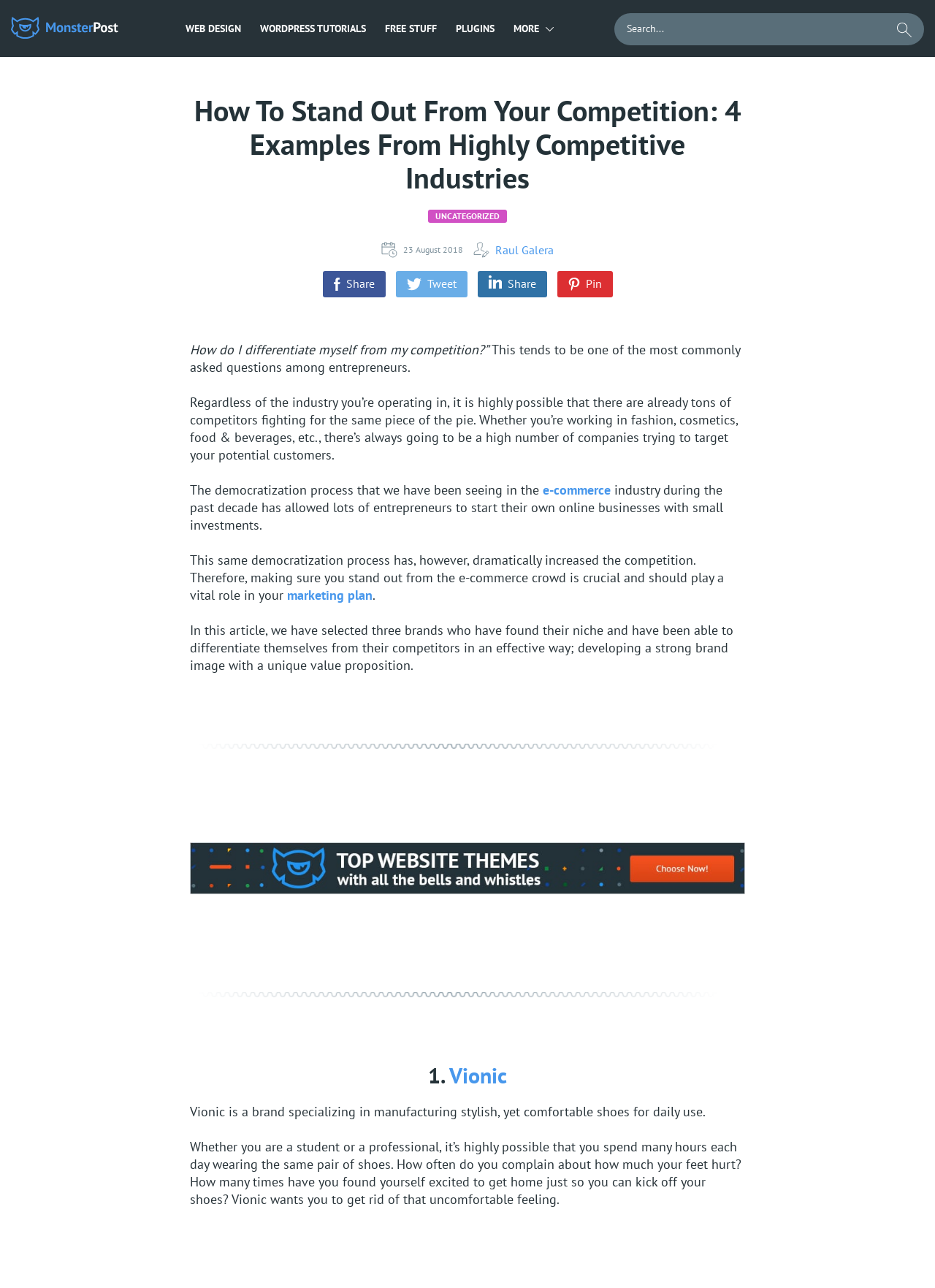Using the information in the image, give a comprehensive answer to the question: 
What is the industry mentioned in the article?

The industry mentioned in the article is e-commerce, which is mentioned as an example of an industry where democratization has increased competition, making it crucial for businesses to stand out from the crowd.